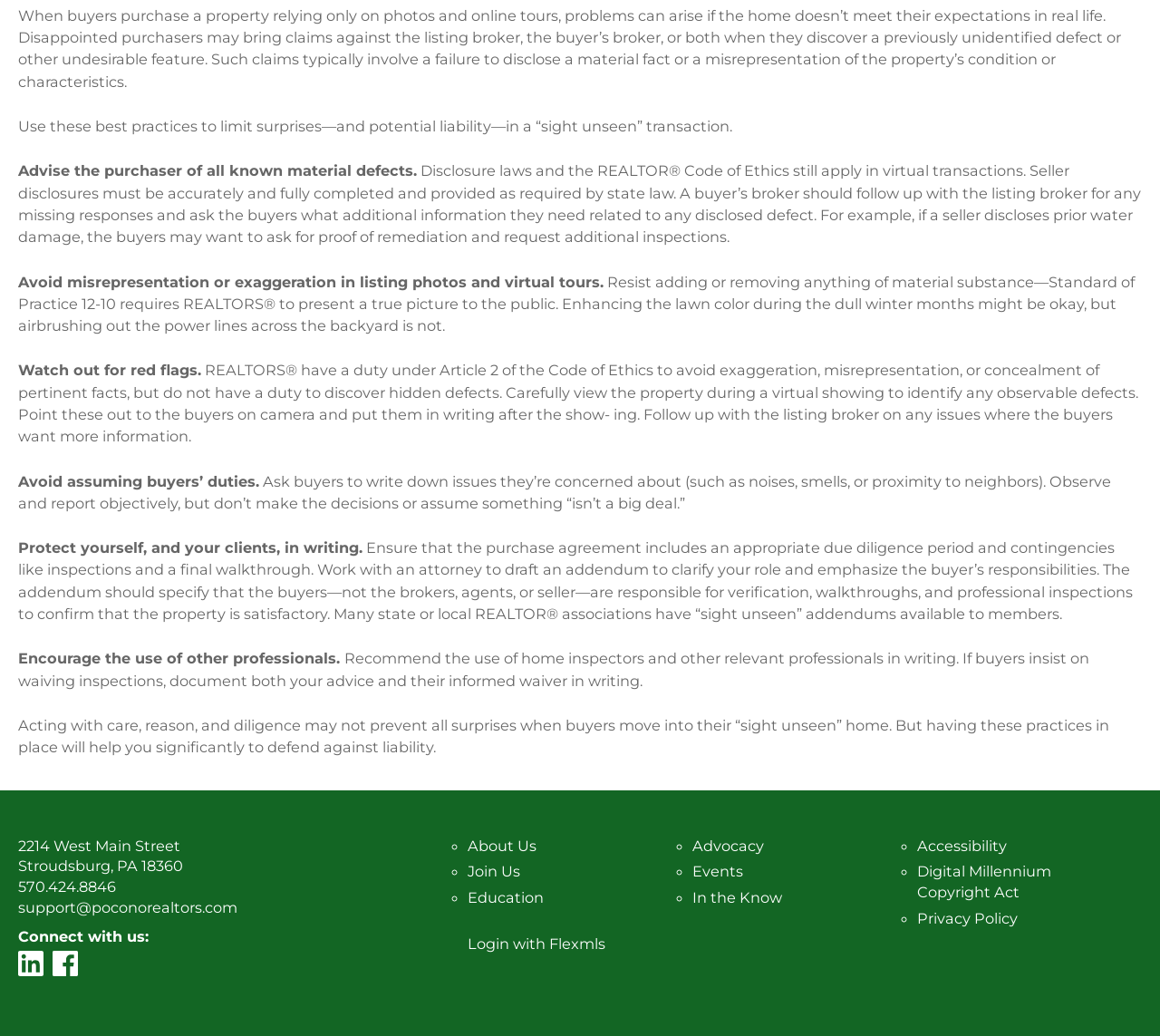Given the description "parent_node: Connect with us: title="LinkedIn"", provide the bounding box coordinates of the corresponding UI element.

[0.016, 0.928, 0.045, 0.946]